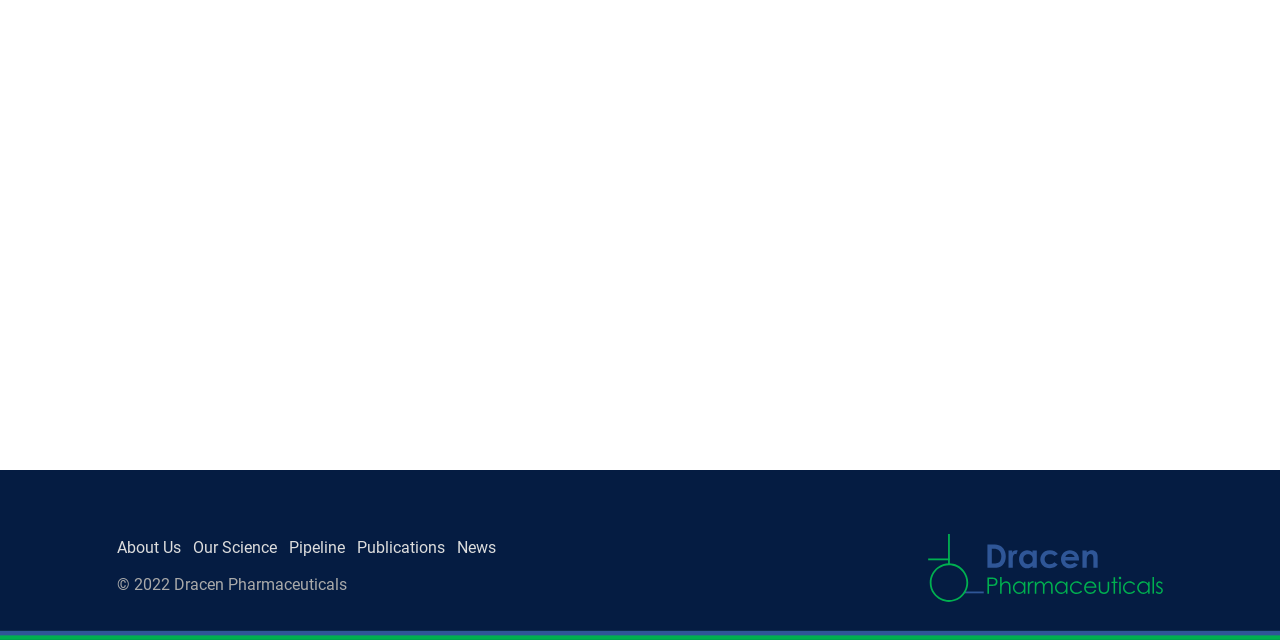Based on the provided description, "Our Science", find the bounding box of the corresponding UI element in the screenshot.

[0.151, 0.841, 0.216, 0.87]